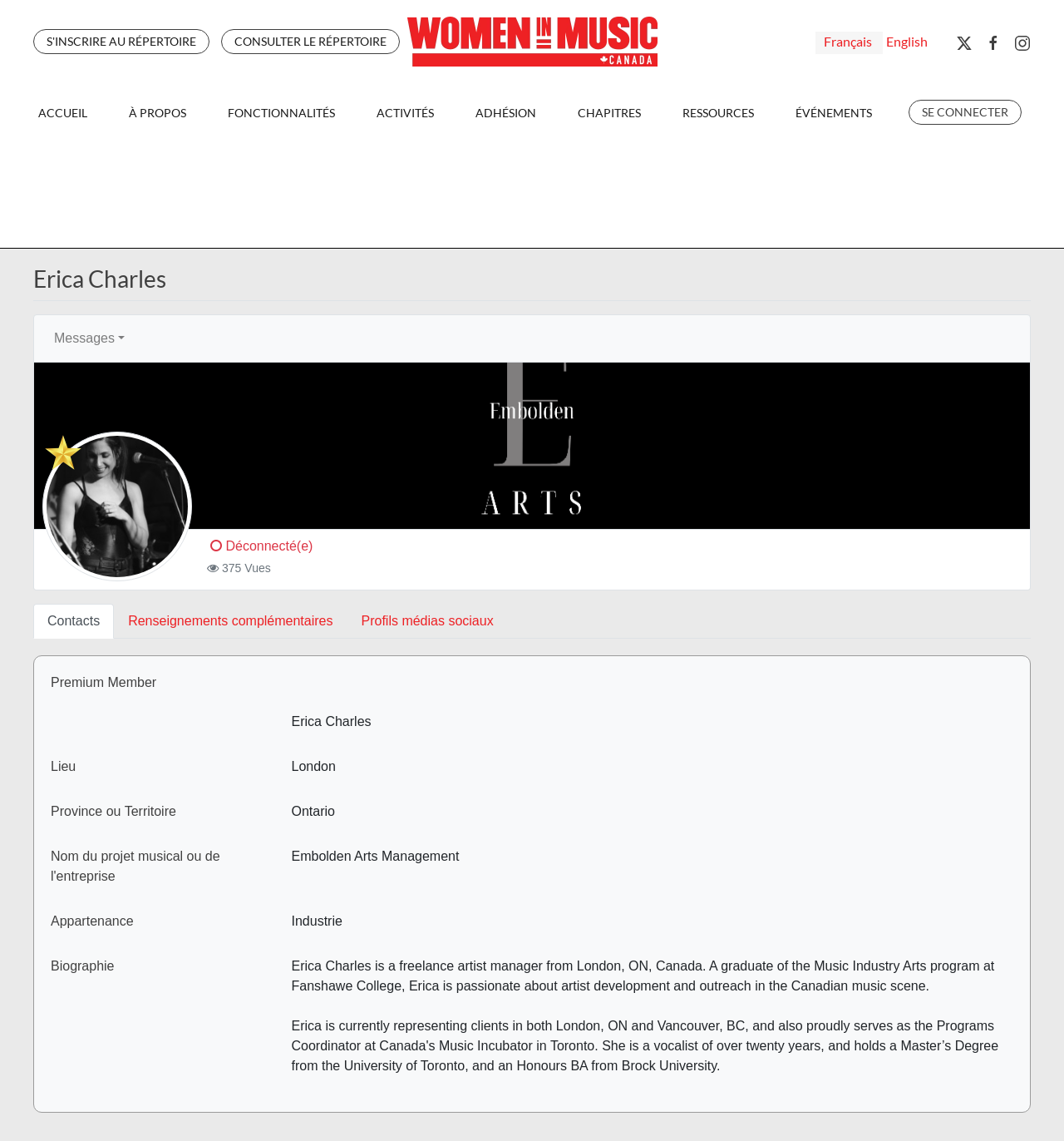Answer with a single word or phrase: 
What is the location of Erica Charles?

London, Ontario